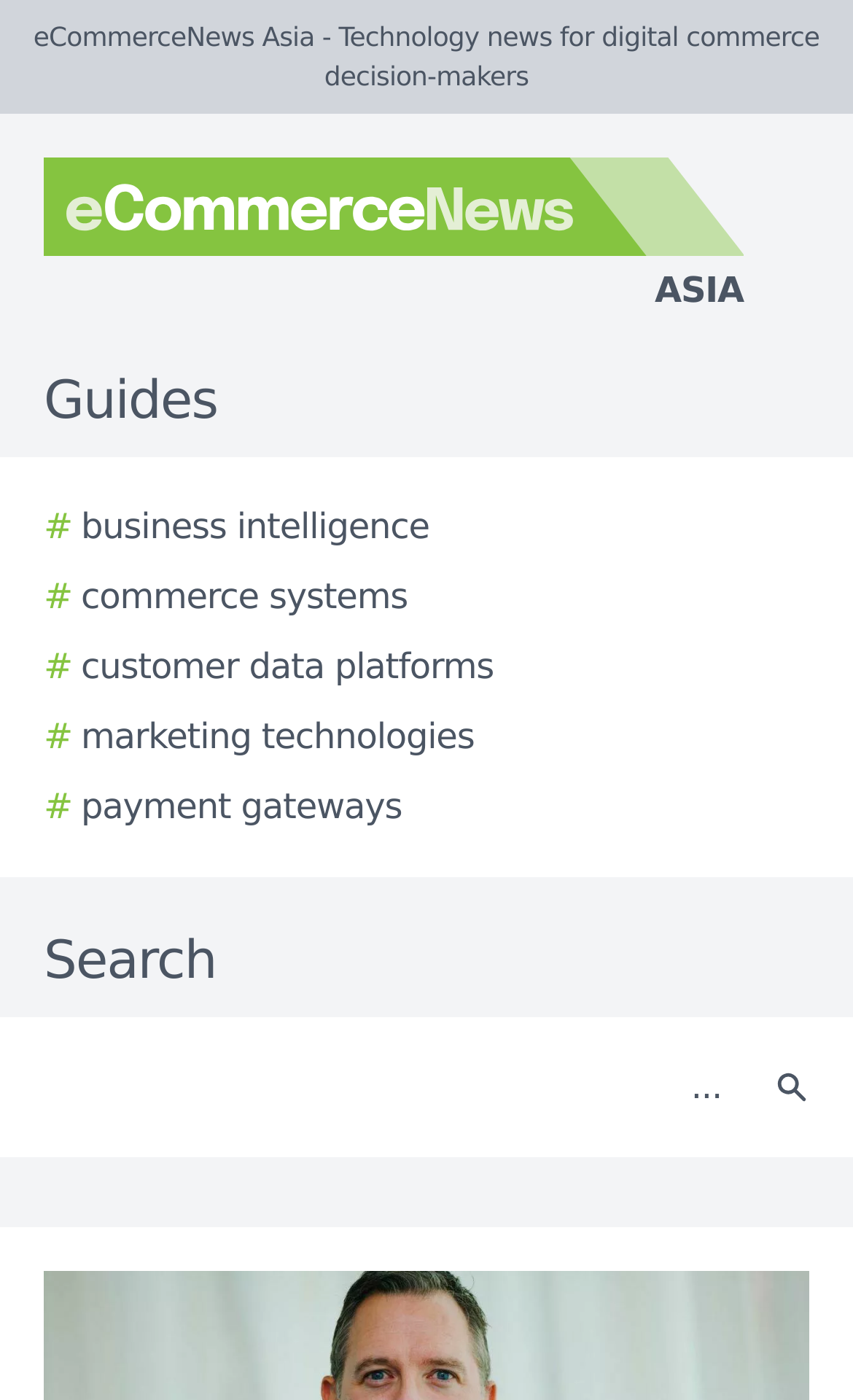Respond with a single word or phrase for the following question: 
How many images are there on the webpage?

2